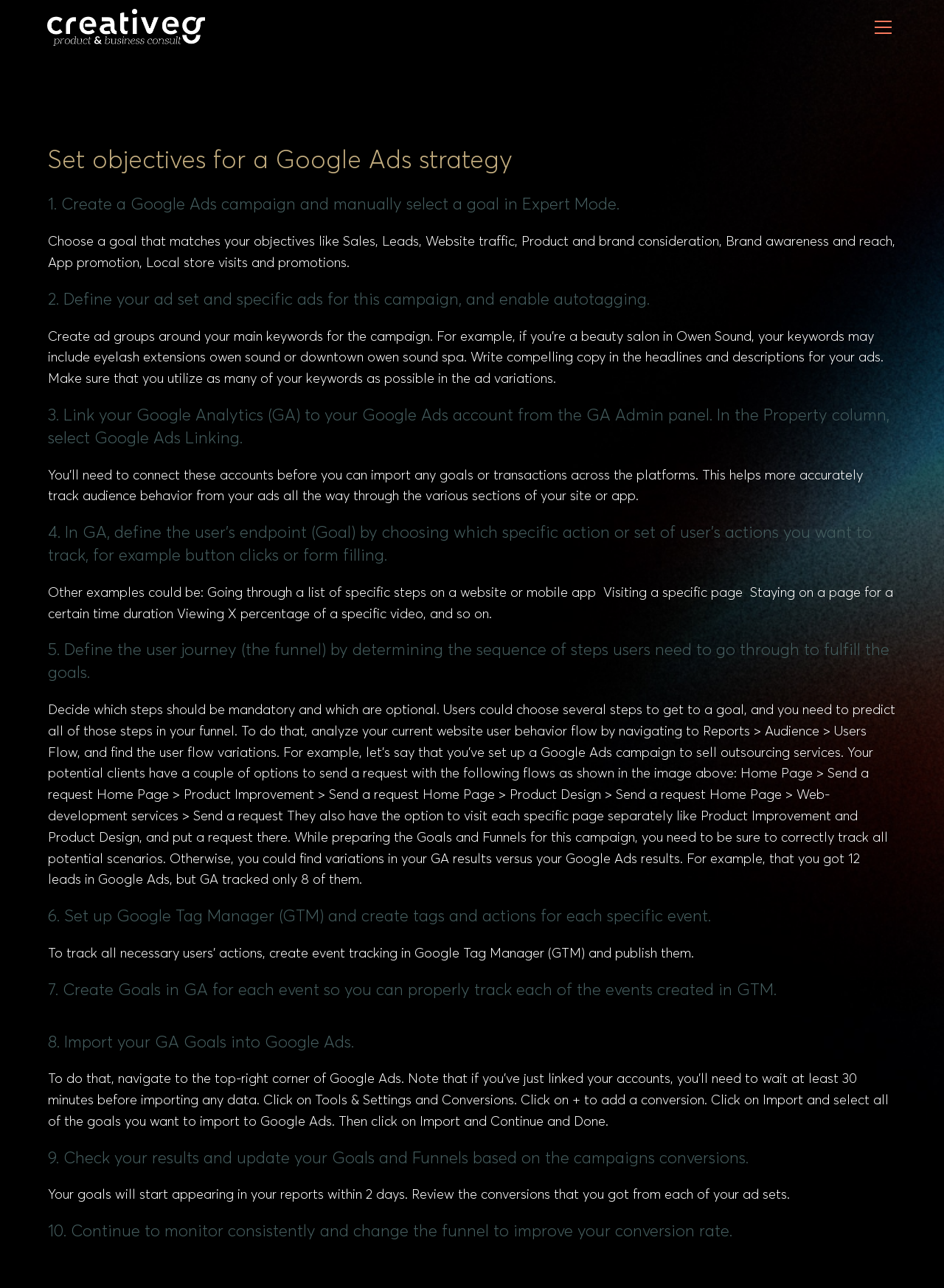Create a detailed narrative of the webpage’s visual and textual elements.

This webpage is about setting objectives for a Google Ads strategy. At the top left, there is a logo of creativeG.gr, which is a link to the website. On the top right, there is another link with no text. 

Below the top section, there is a main heading "Set objectives for a Google Ads strategy" in the center of the page. 

Underneath the main heading, there are 10 steps to set objectives for a Google Ads strategy, each with a heading and a descriptive paragraph. The steps are numbered from 1 to 10, and they provide detailed instructions on how to create a Google Ads campaign, define ad sets, link Google Analytics to Google Ads, define goals, and track conversions. 

Each step has a heading that summarizes the action to be taken, and a paragraph that provides more detailed information and examples. The paragraphs are quite long and provide detailed explanations of each step. 

The webpage has a clean and organized structure, with clear headings and concise text. The text is divided into sections, making it easy to follow and understand. There are no images on the page, except for the logo of creativeG.gr at the top left.